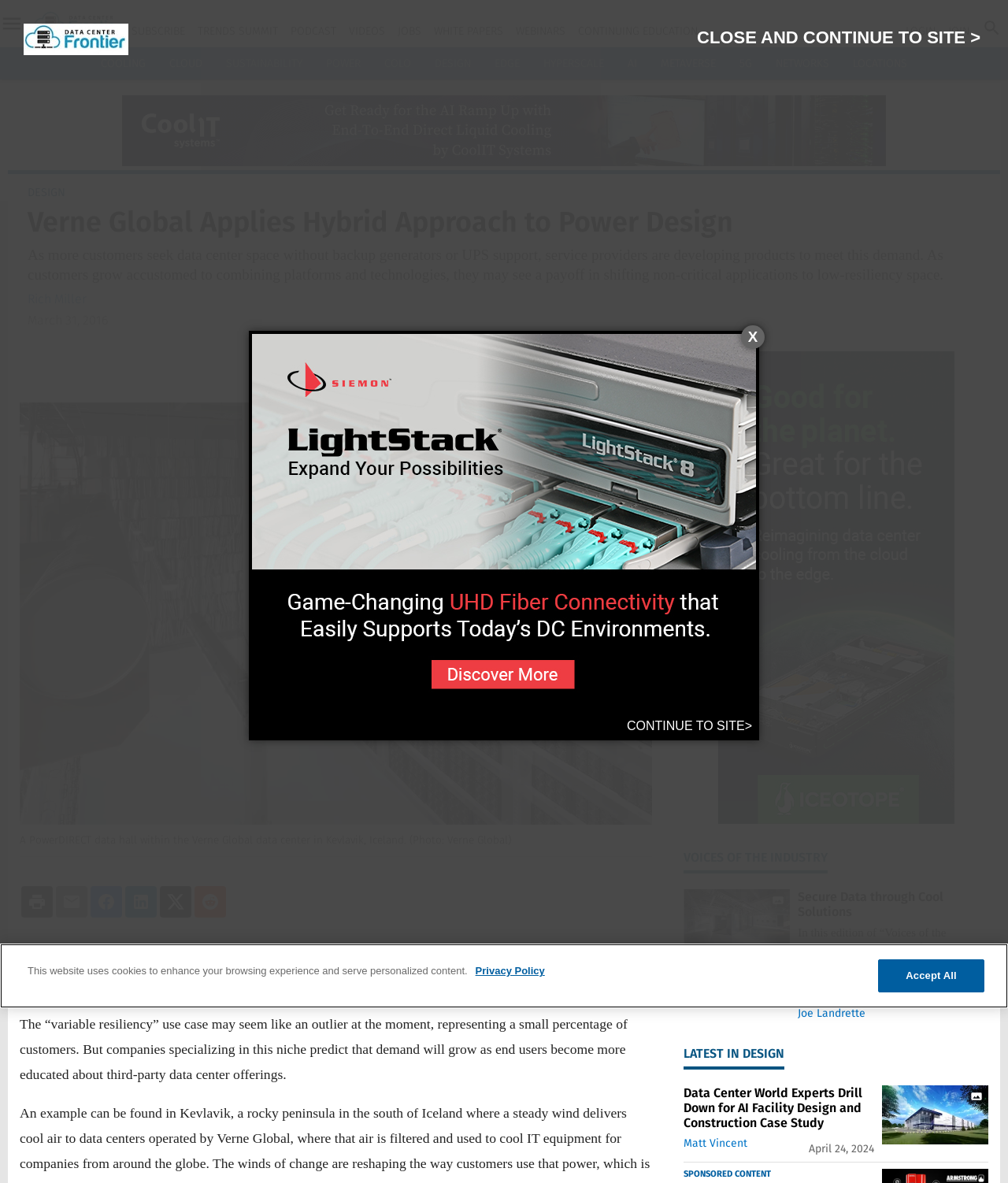Extract the primary header of the webpage and generate its text.

Verne Global Applies Hybrid Approach to Power Design